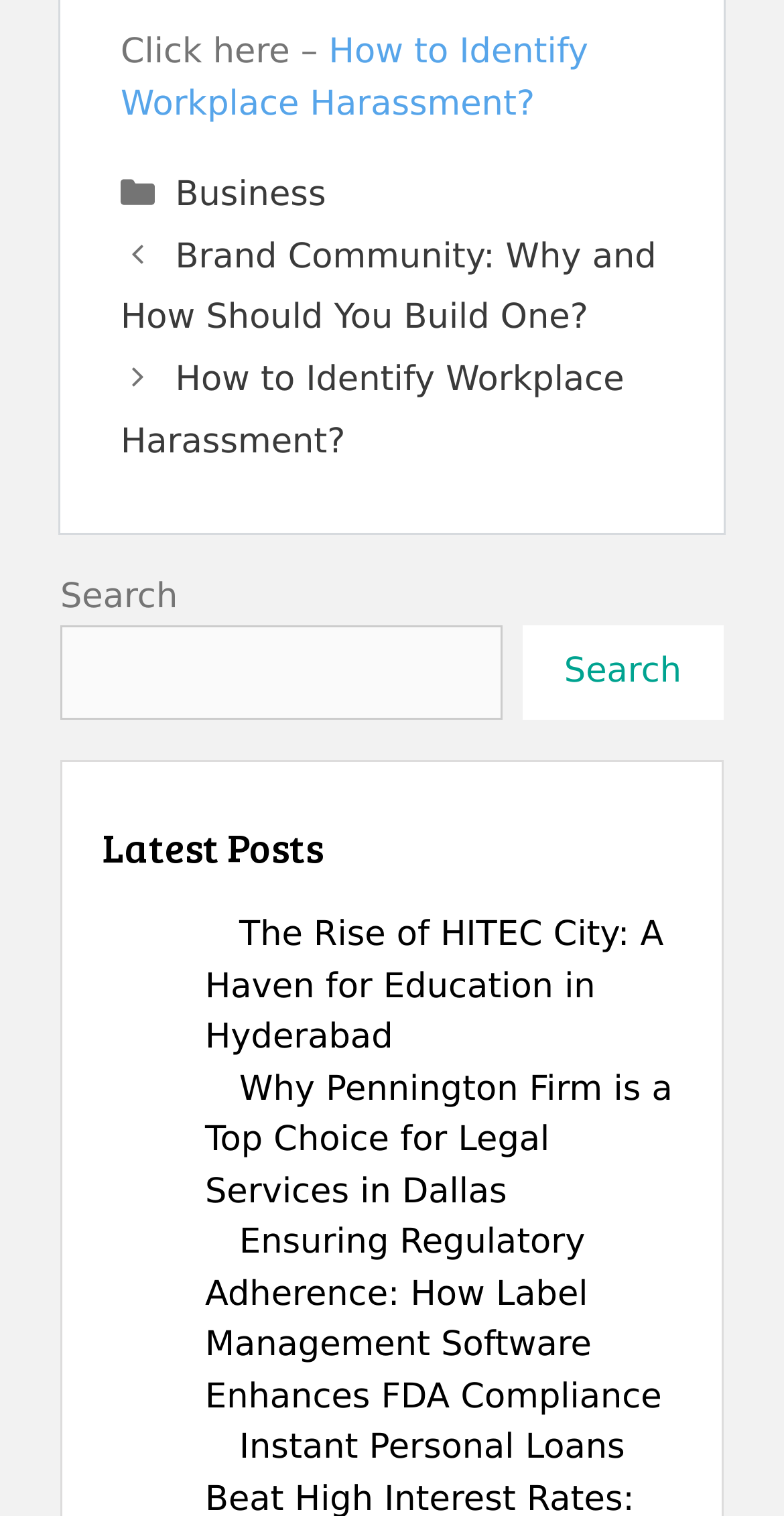Determine the bounding box coordinates of the section to be clicked to follow the instruction: "Search for something". The coordinates should be given as four float numbers between 0 and 1, formatted as [left, top, right, bottom].

[0.077, 0.412, 0.64, 0.475]